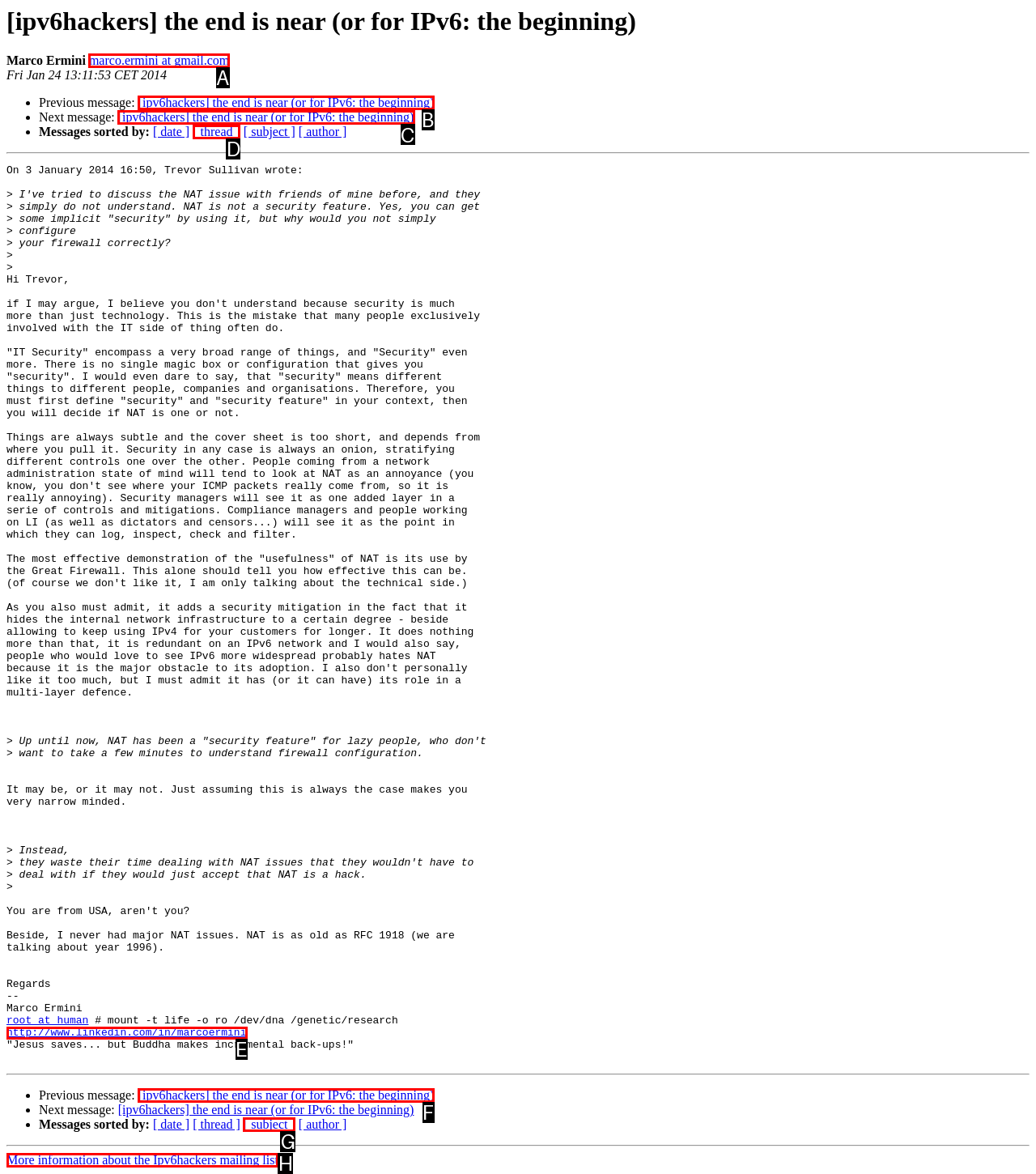Select the appropriate HTML element to click for the following task: Click on the link to view next message
Answer with the letter of the selected option from the given choices directly.

C